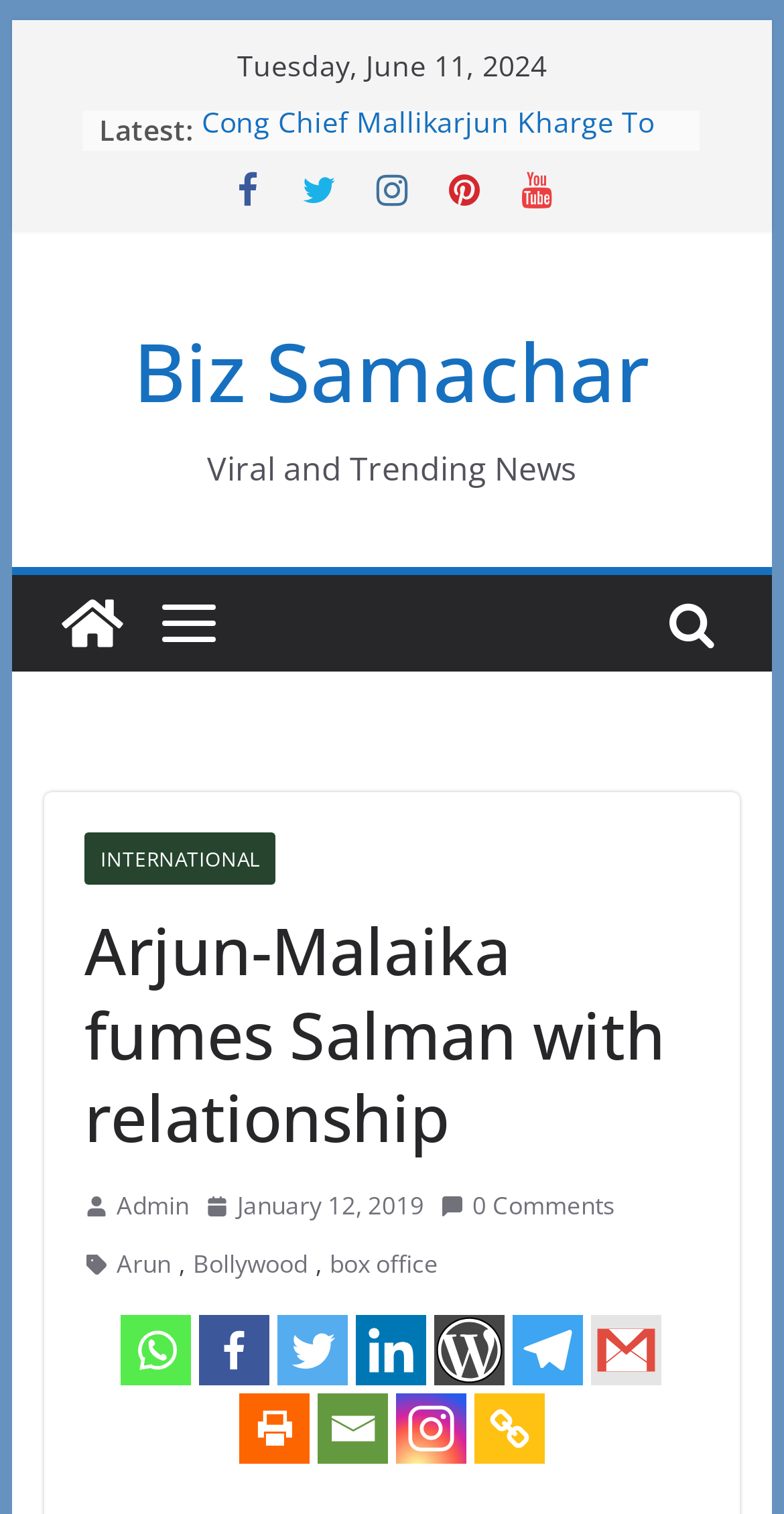Based on the visual content of the image, answer the question thoroughly: What is the name of the author of the news article?

I found the author's name 'Arun' mentioned as a link element with bounding box coordinates [0.148, 0.821, 0.218, 0.85].